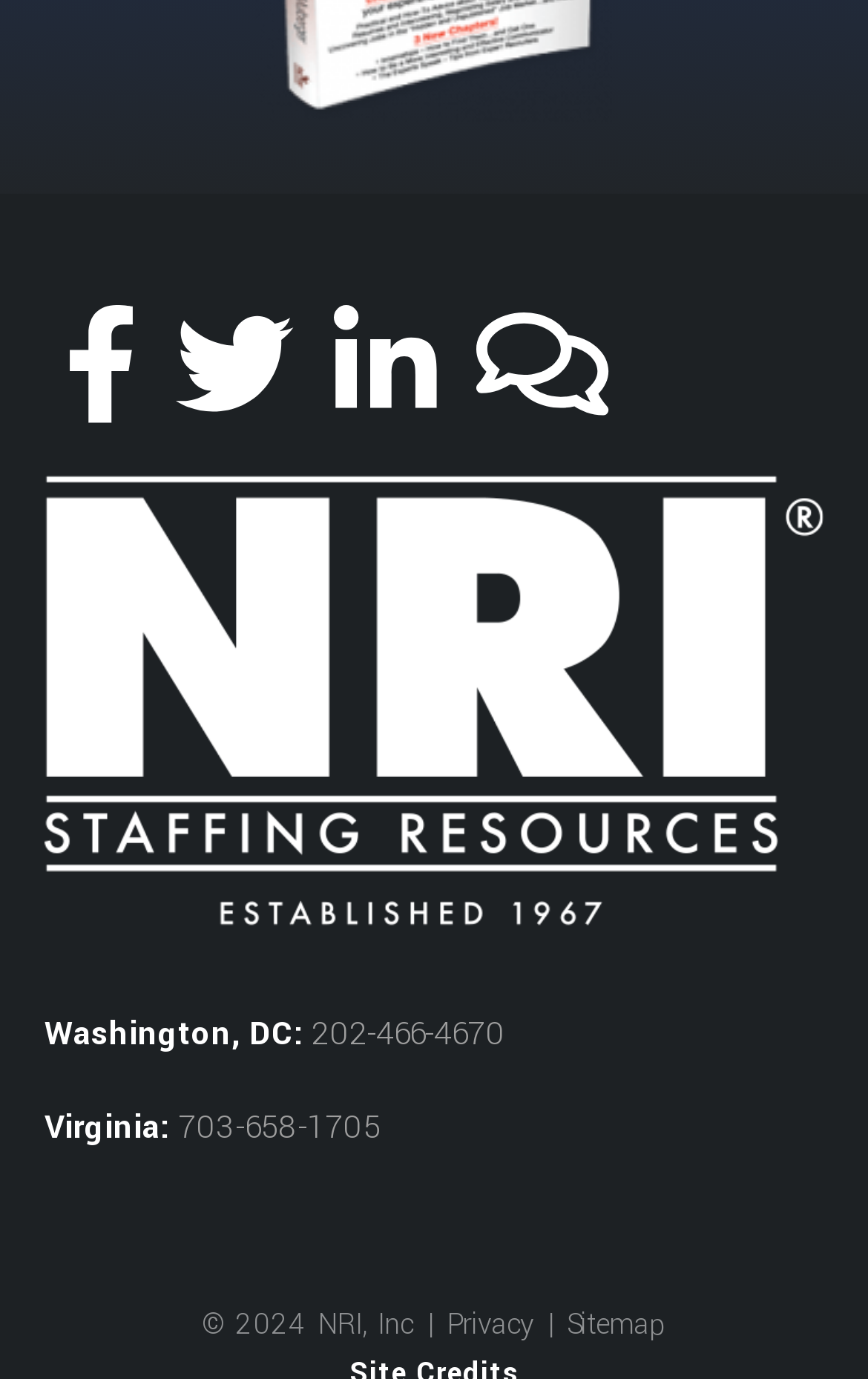Show the bounding box coordinates of the region that should be clicked to follow the instruction: "View privacy policy."

[0.514, 0.944, 0.614, 0.978]